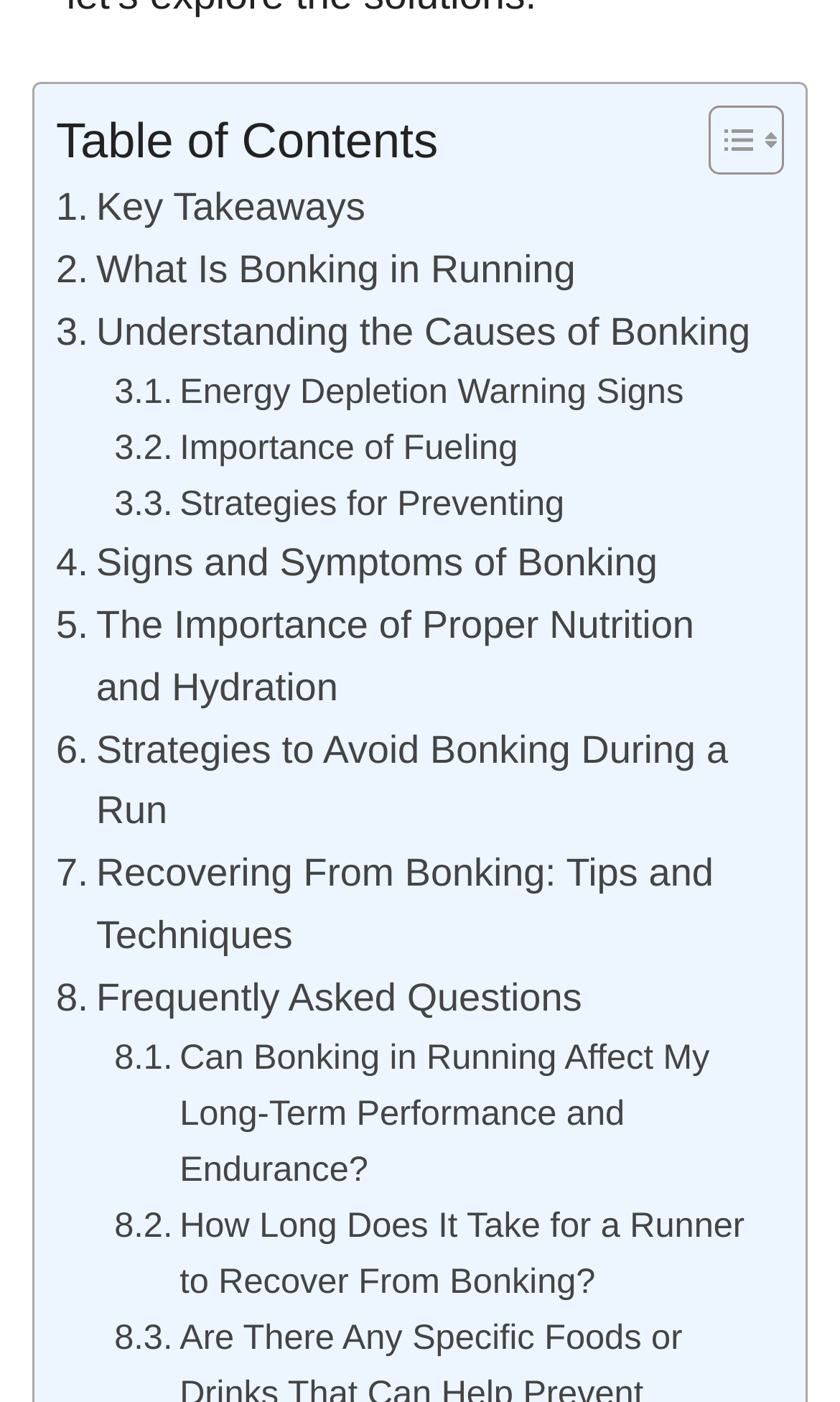Please determine the bounding box coordinates for the element that should be clicked to follow these instructions: "Click on 'Key Takeaways'".

[0.067, 0.126, 0.435, 0.171]